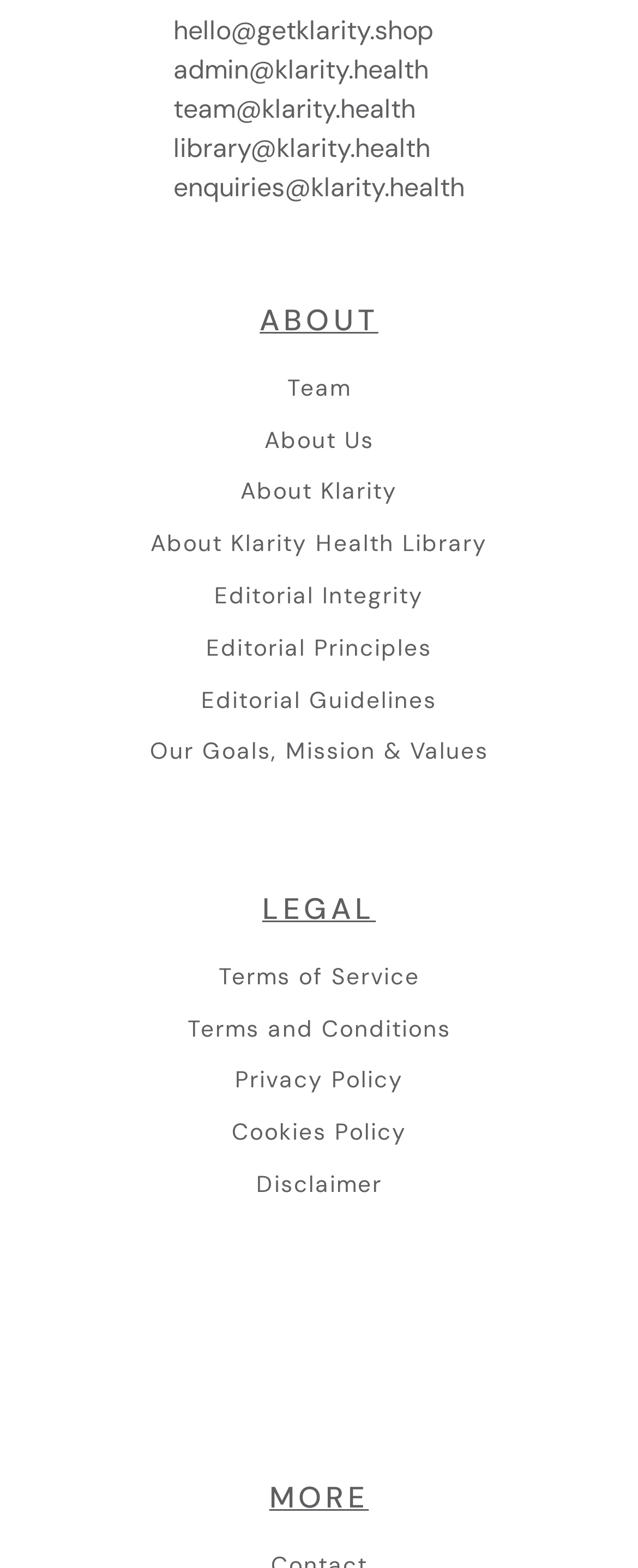What is the last link on the page?
By examining the image, provide a one-word or phrase answer.

Disclaimer